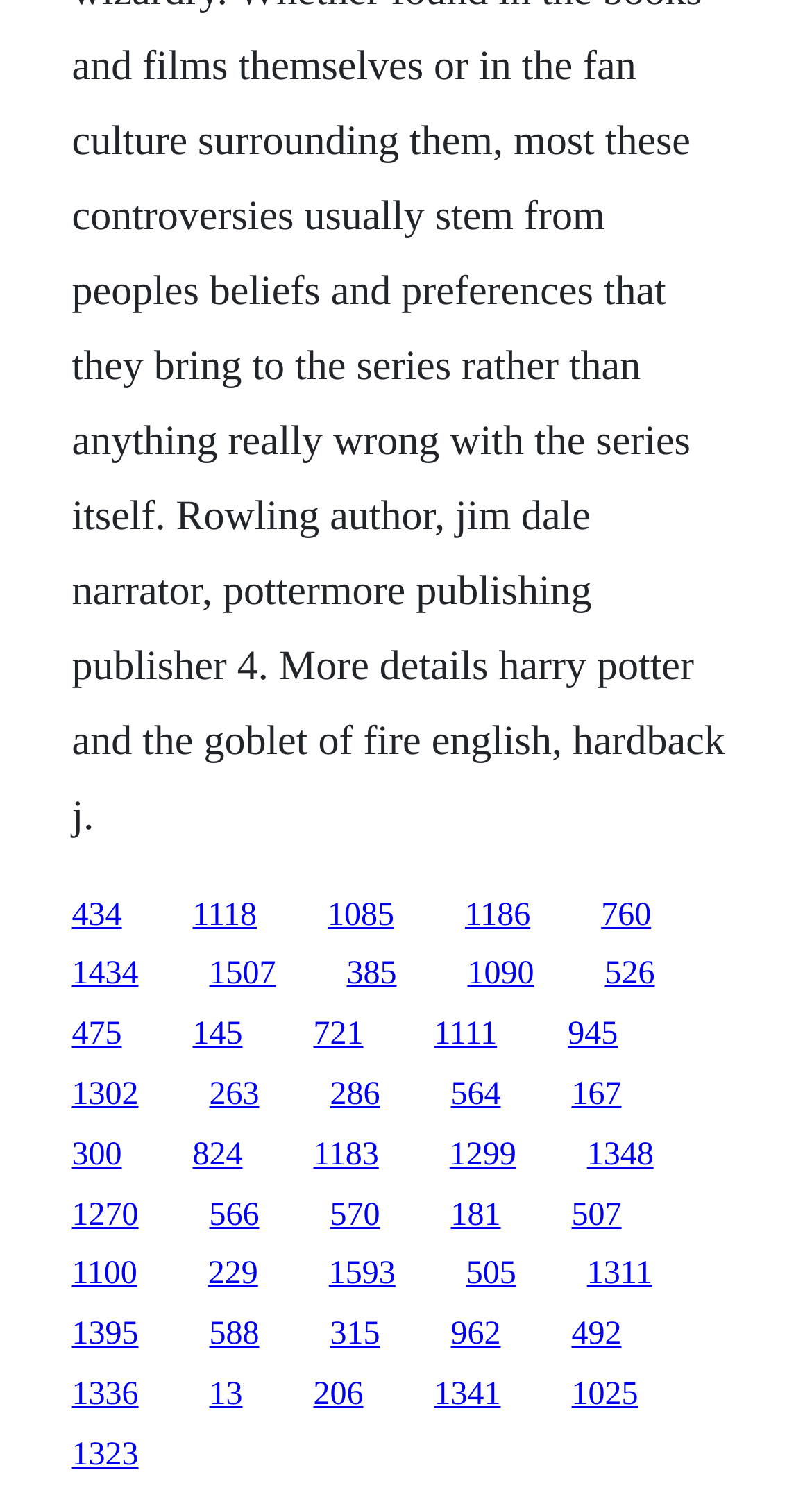Please identify the bounding box coordinates of the area that needs to be clicked to fulfill the following instruction: "Visit LinkedIn."

None